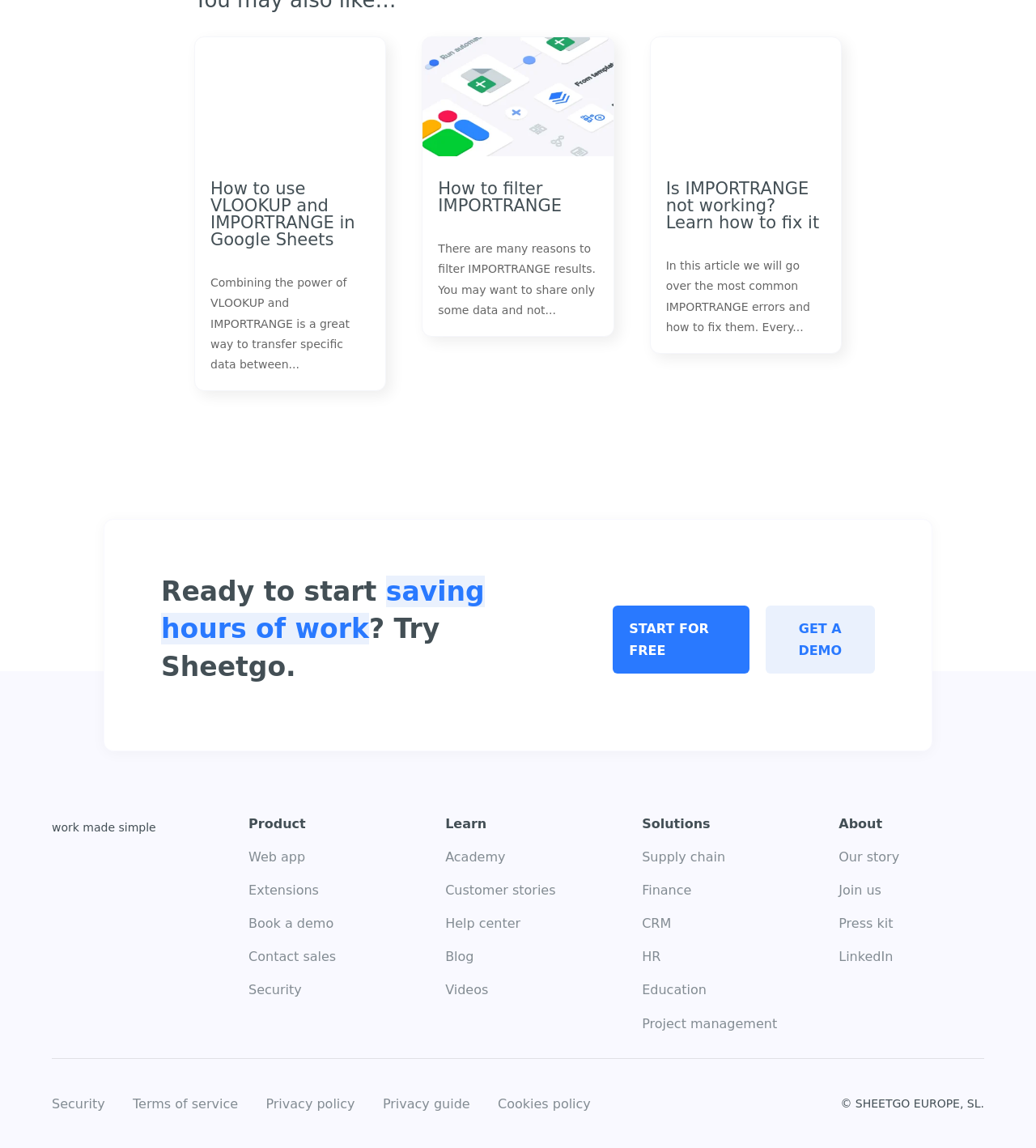How many links are there in the webpage? From the image, respond with a single word or brief phrase.

17